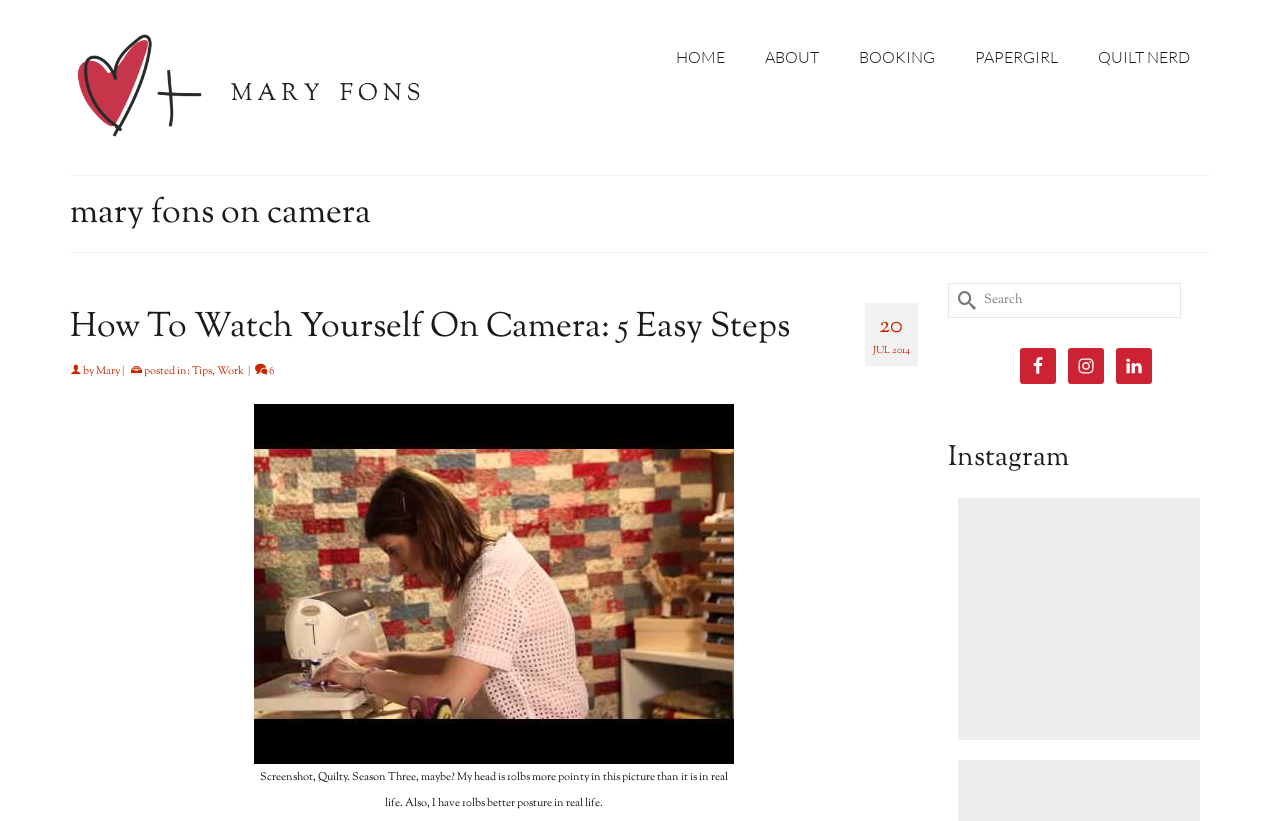Carefully observe the image and respond to the question with a detailed answer:
What social media platforms are linked?

The links to Facebook, Instagram, and LinkedIn are located at the bottom of the webpage, suggesting that the author is active on these social media platforms and wants to connect with readers.